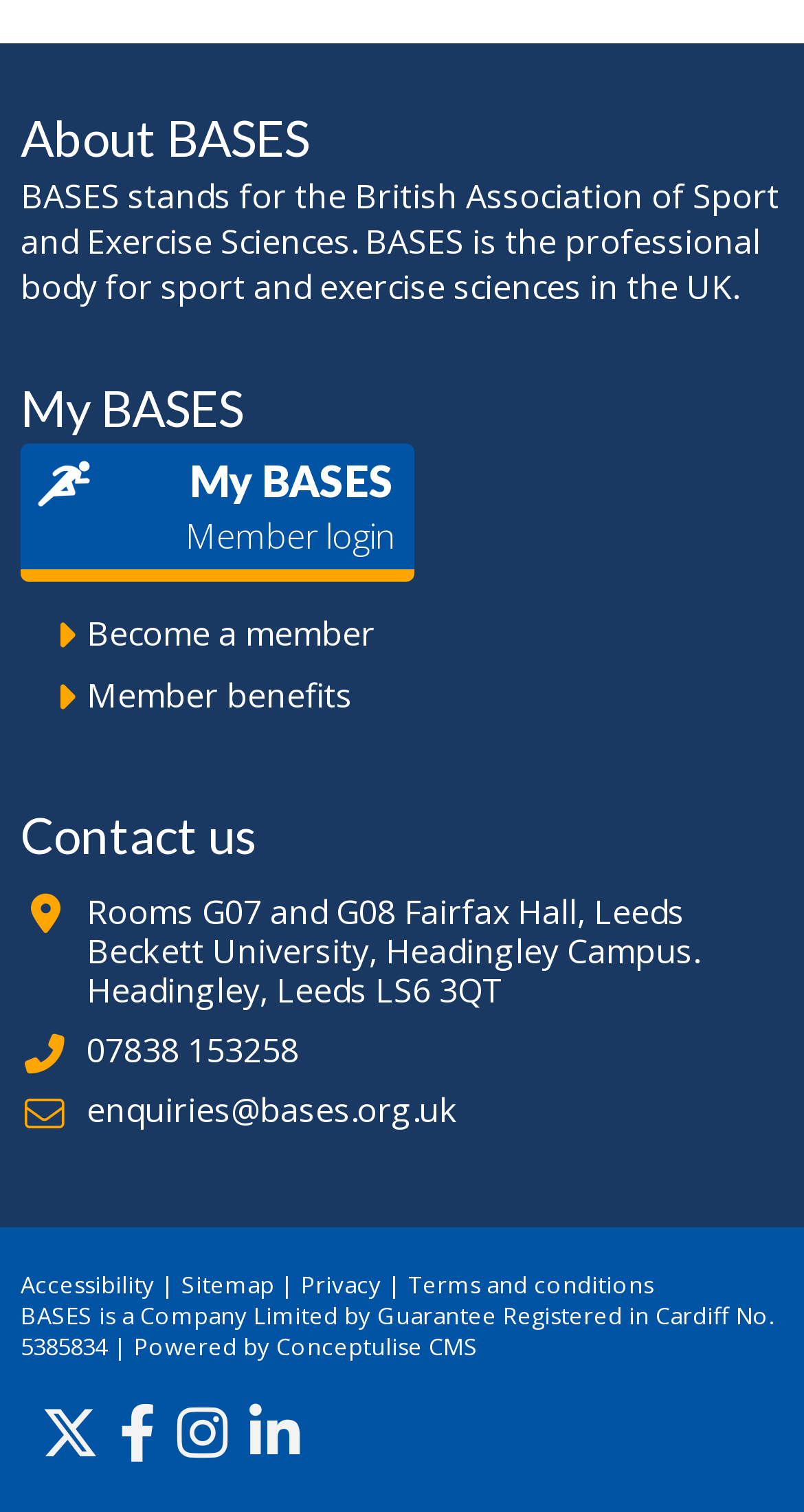Using the webpage screenshot, find the UI element described by Become a member. Provide the bounding box coordinates in the format (top-left x, top-left y, bottom-right x, bottom-right y), ensuring all values are floating point numbers between 0 and 1.

[0.108, 0.404, 0.467, 0.434]